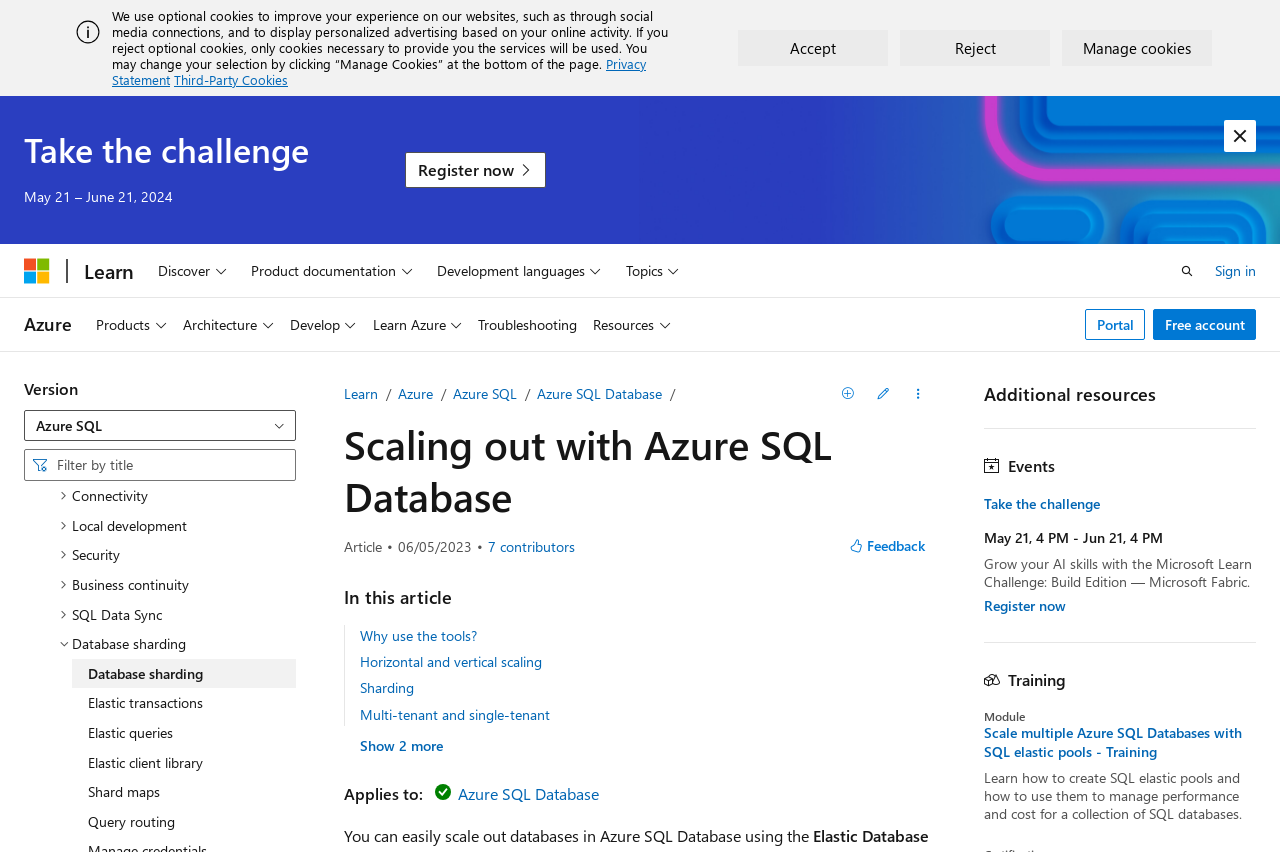Please determine the bounding box coordinates of the element's region to click in order to carry out the following instruction: "View all contributors". The coordinates should be four float numbers between 0 and 1, i.e., [left, top, right, bottom].

[0.381, 0.632, 0.449, 0.651]